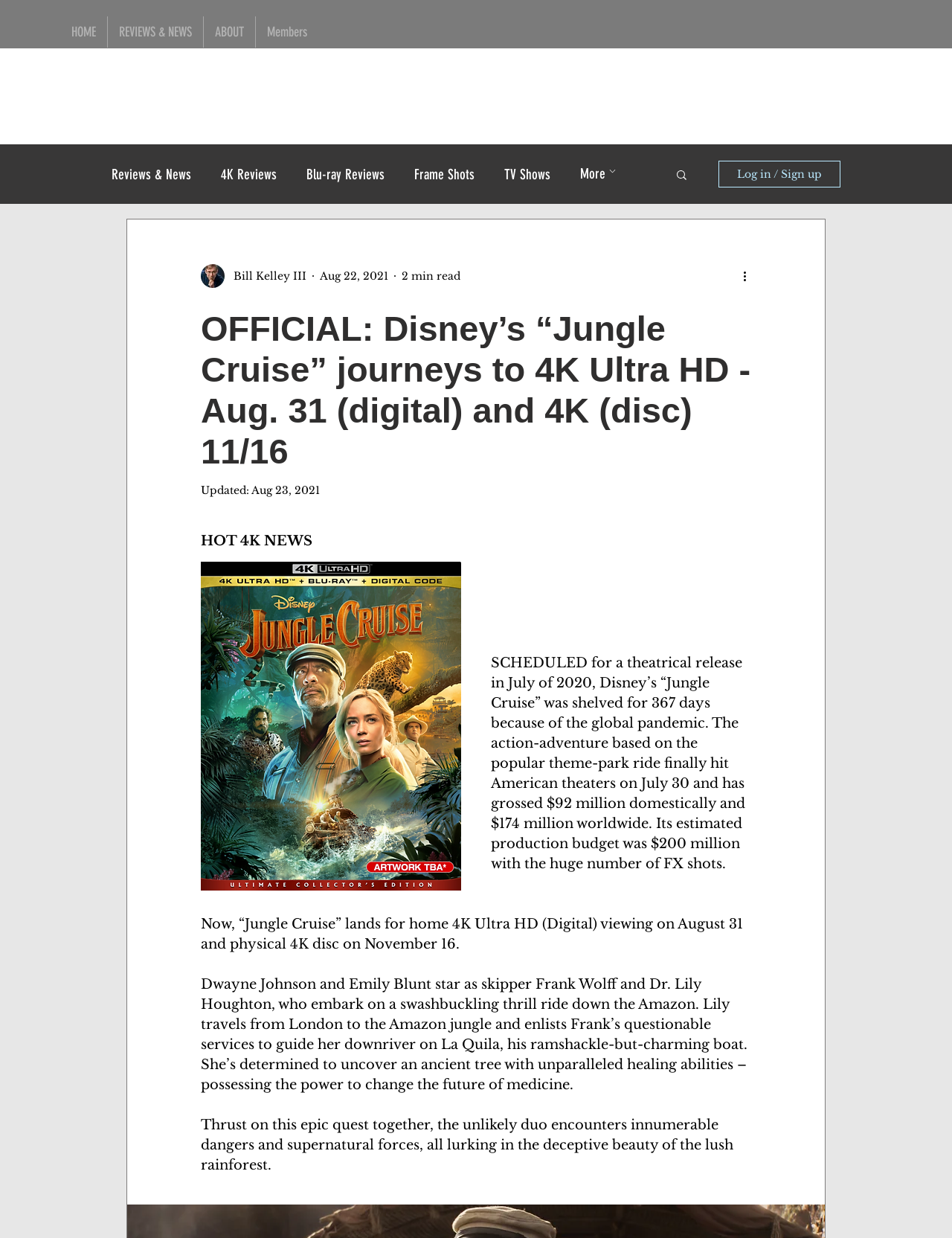Identify the bounding box for the described UI element. Provide the coordinates in (top-left x, top-left y, bottom-right x, bottom-right y) format with values ranging from 0 to 1: Log in / Sign up

[0.755, 0.13, 0.883, 0.151]